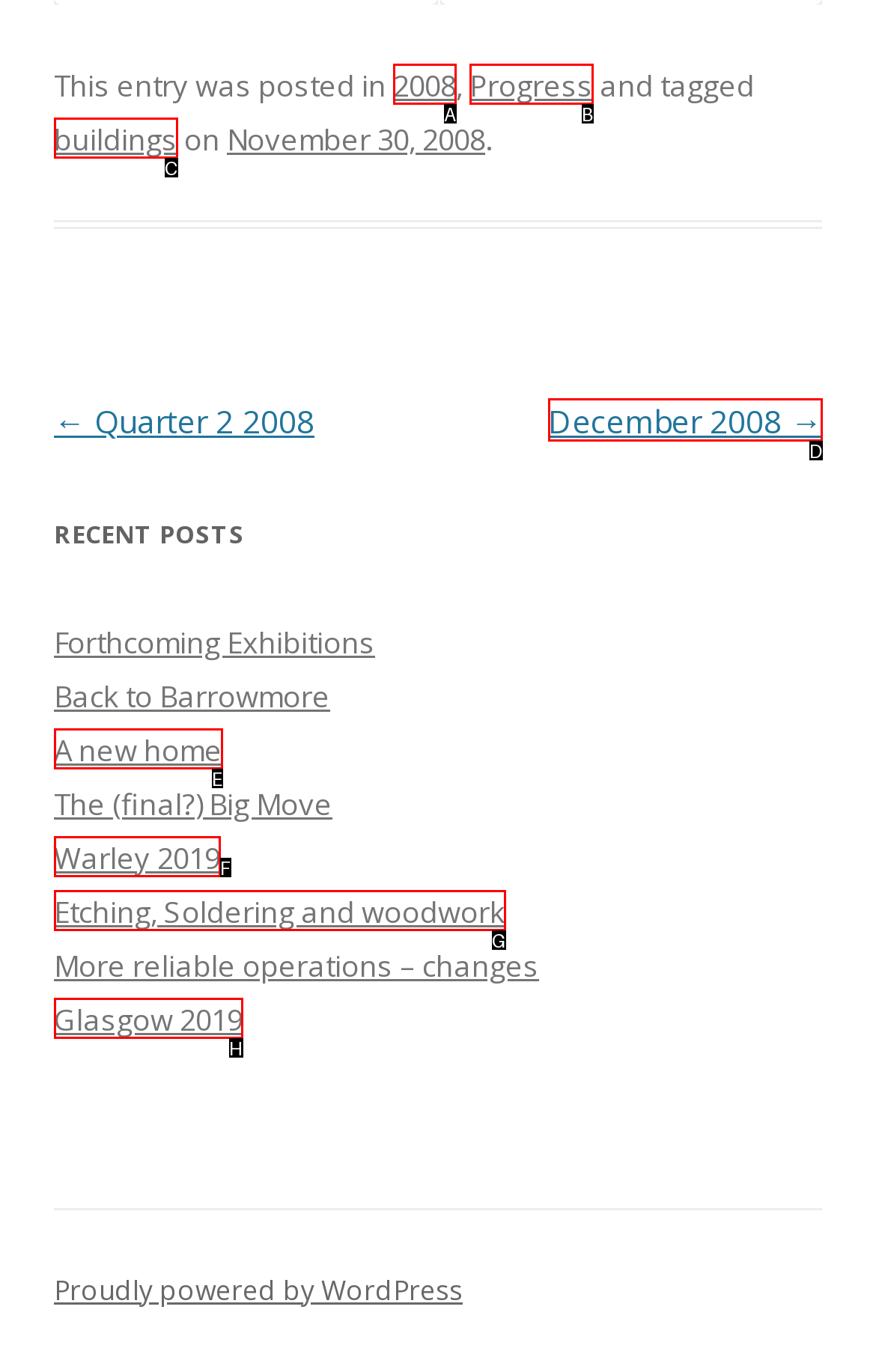Choose the letter that best represents the description: buildings. Answer with the letter of the selected choice directly.

C